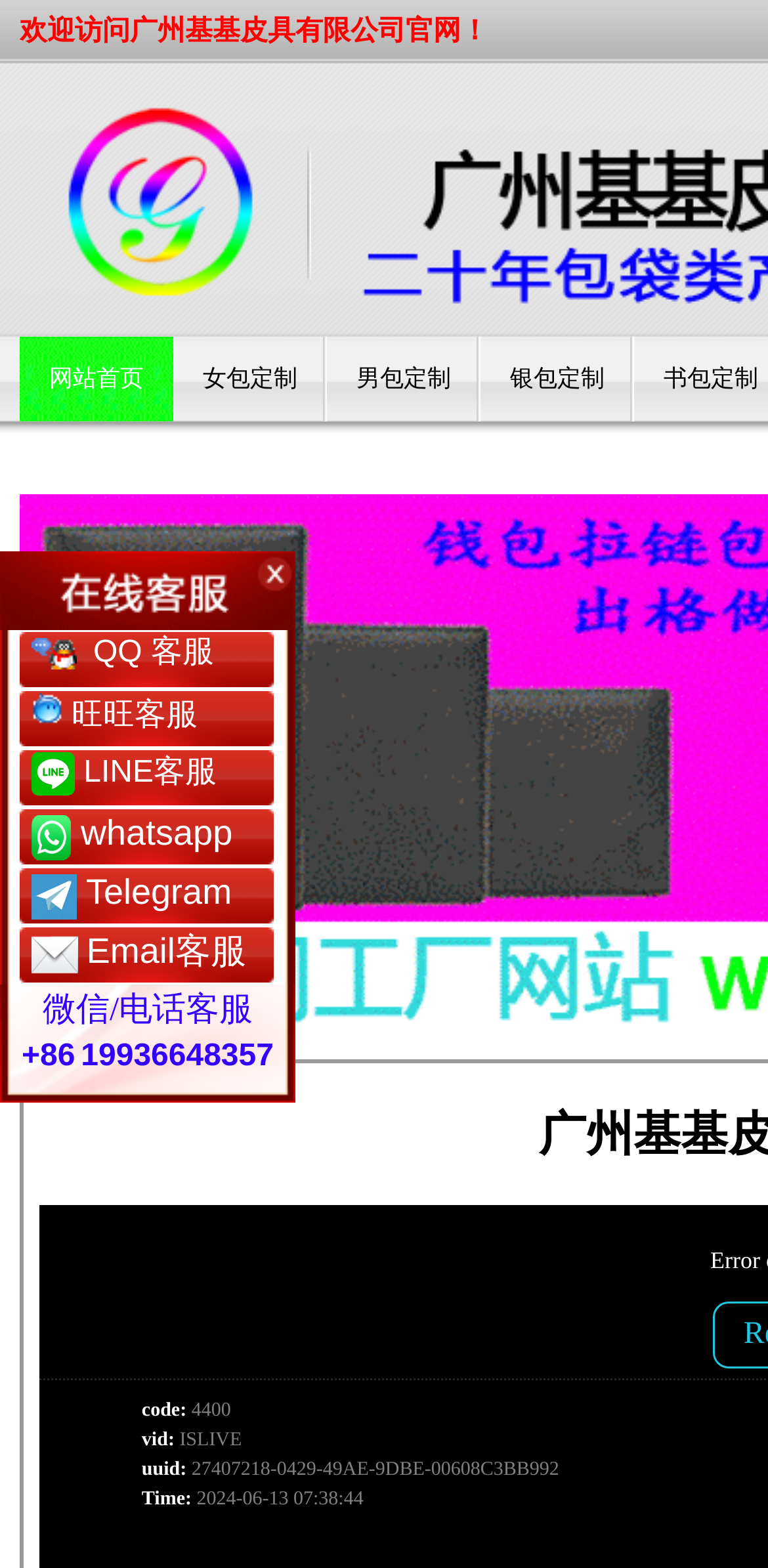Locate the bounding box coordinates of the element that should be clicked to execute the following instruction: "view silver bag customization".

[0.626, 0.215, 0.826, 0.269]